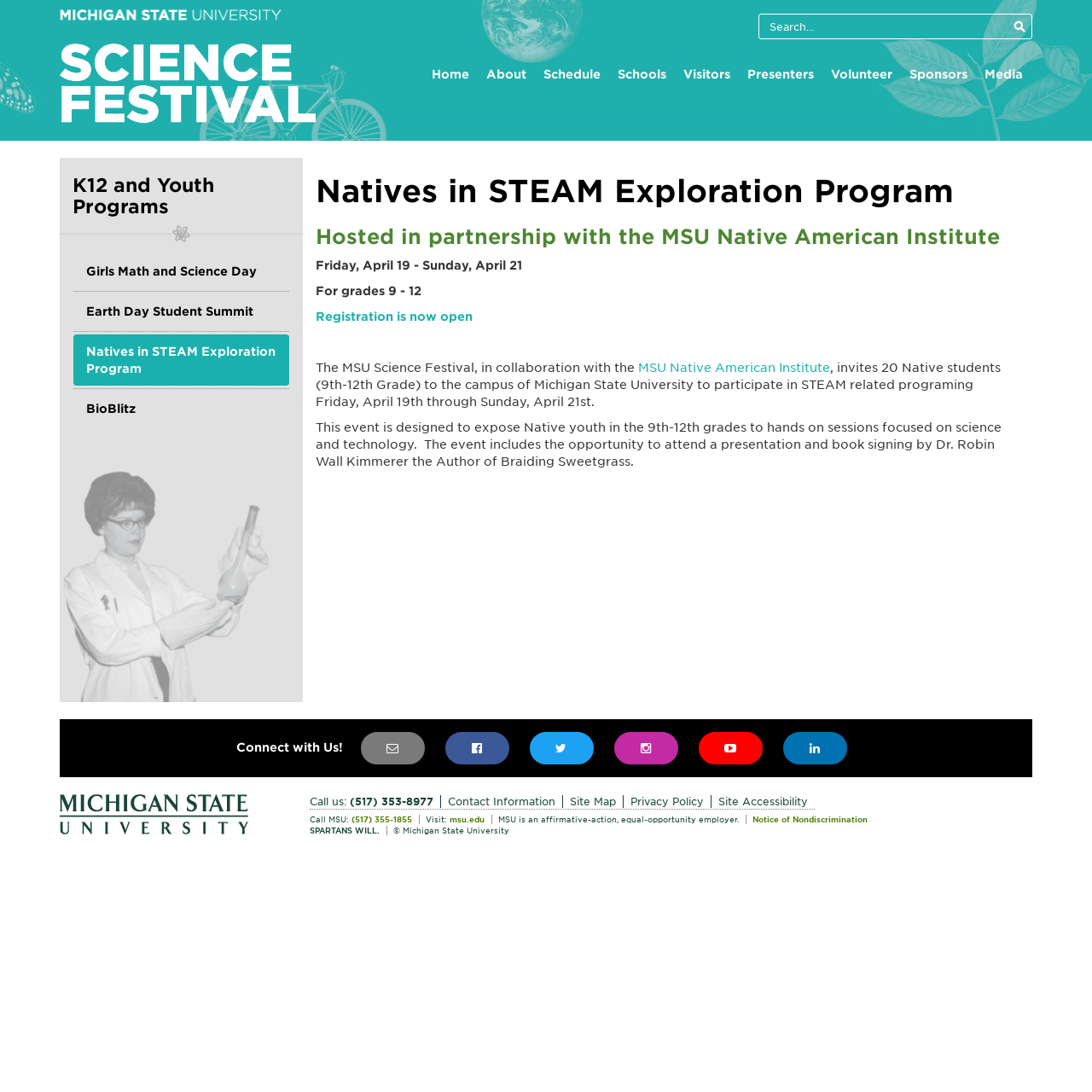What is the age range of the students invited to the event? Based on the image, give a response in one word or a short phrase.

9th-12th Grade